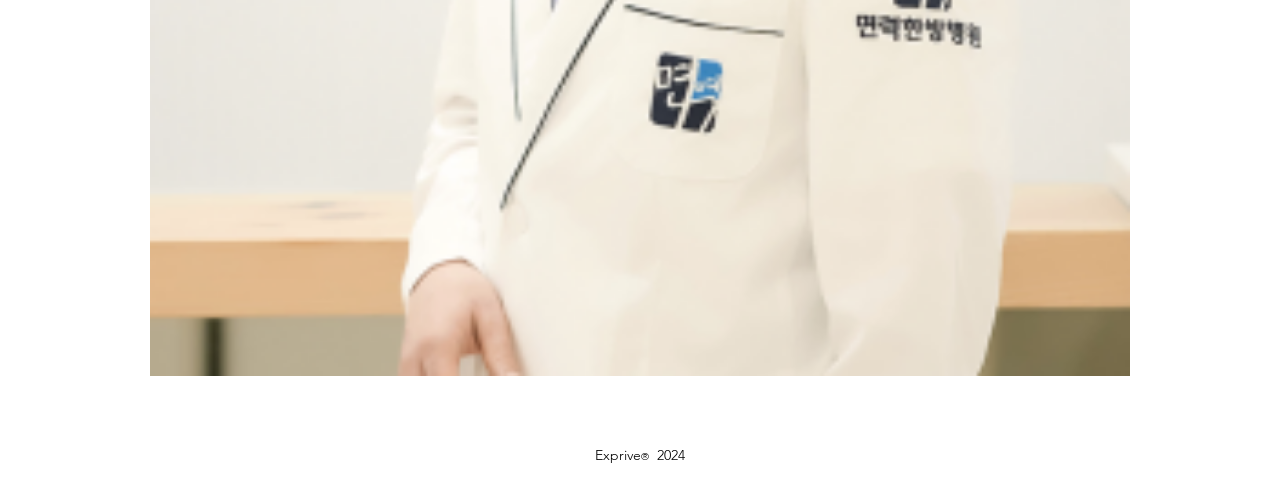Extract the bounding box of the UI element described as: "aria-label="Exprive TikTok"".

[0.491, 0.825, 0.509, 0.872]